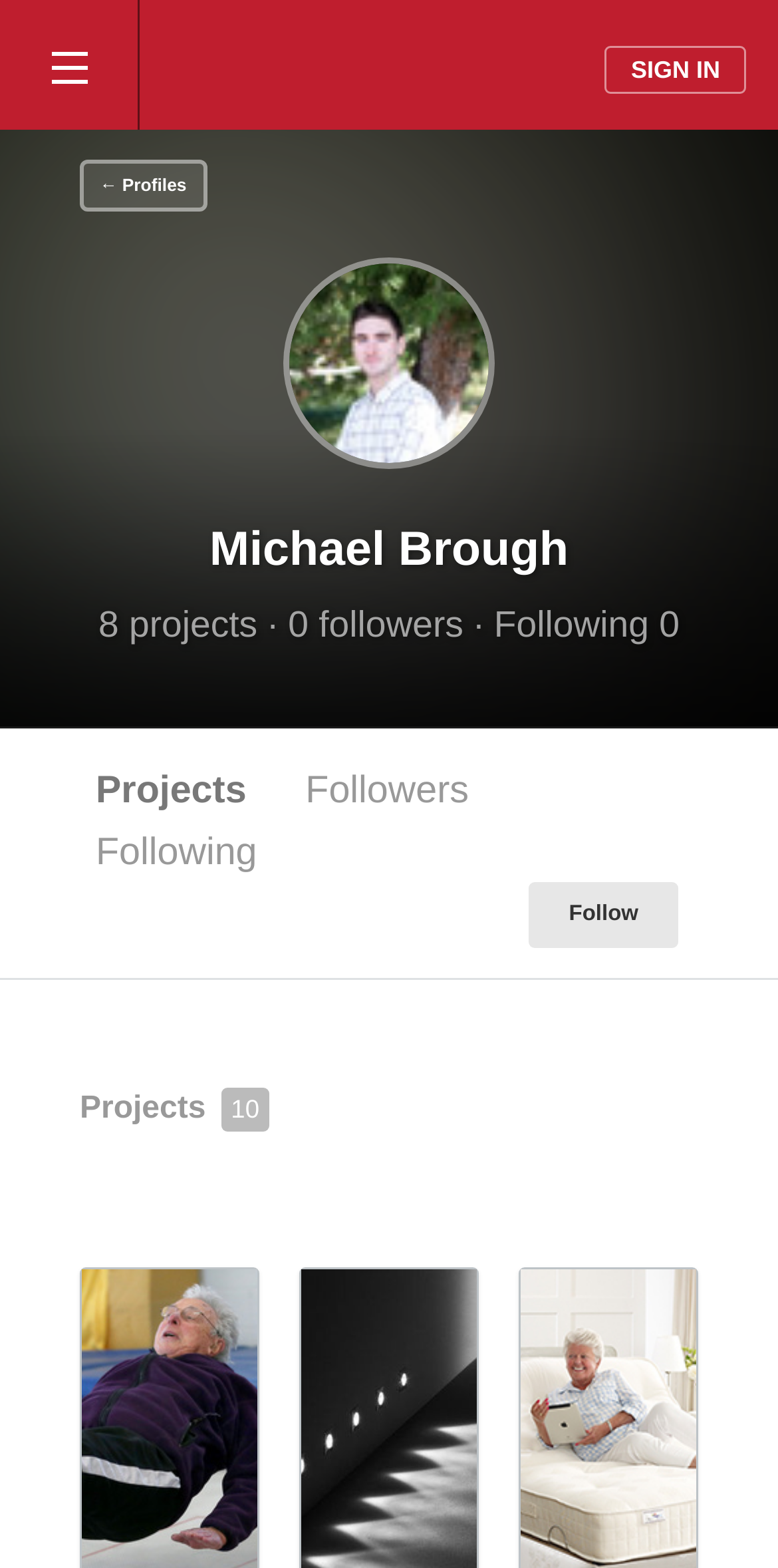Explain the webpage's design and content in an elaborate manner.

The webpage is a profile page for Michael Brough, featuring his profile picture, a heading with his name, and a subheading with information about his projects and followers. 

At the top left of the page, there is a link to navigate back to the profiles section. On the top right, there are two links: one to sign in and another that is not labeled. 

Below the profile picture, which is positioned near the center of the page, there are three links: Projects, Followers, and Following. These links are aligned horizontally and are situated above a heading that reads "Projects 10". 

Further down the page, there is a prominent "Follow" button, located near the bottom right corner.